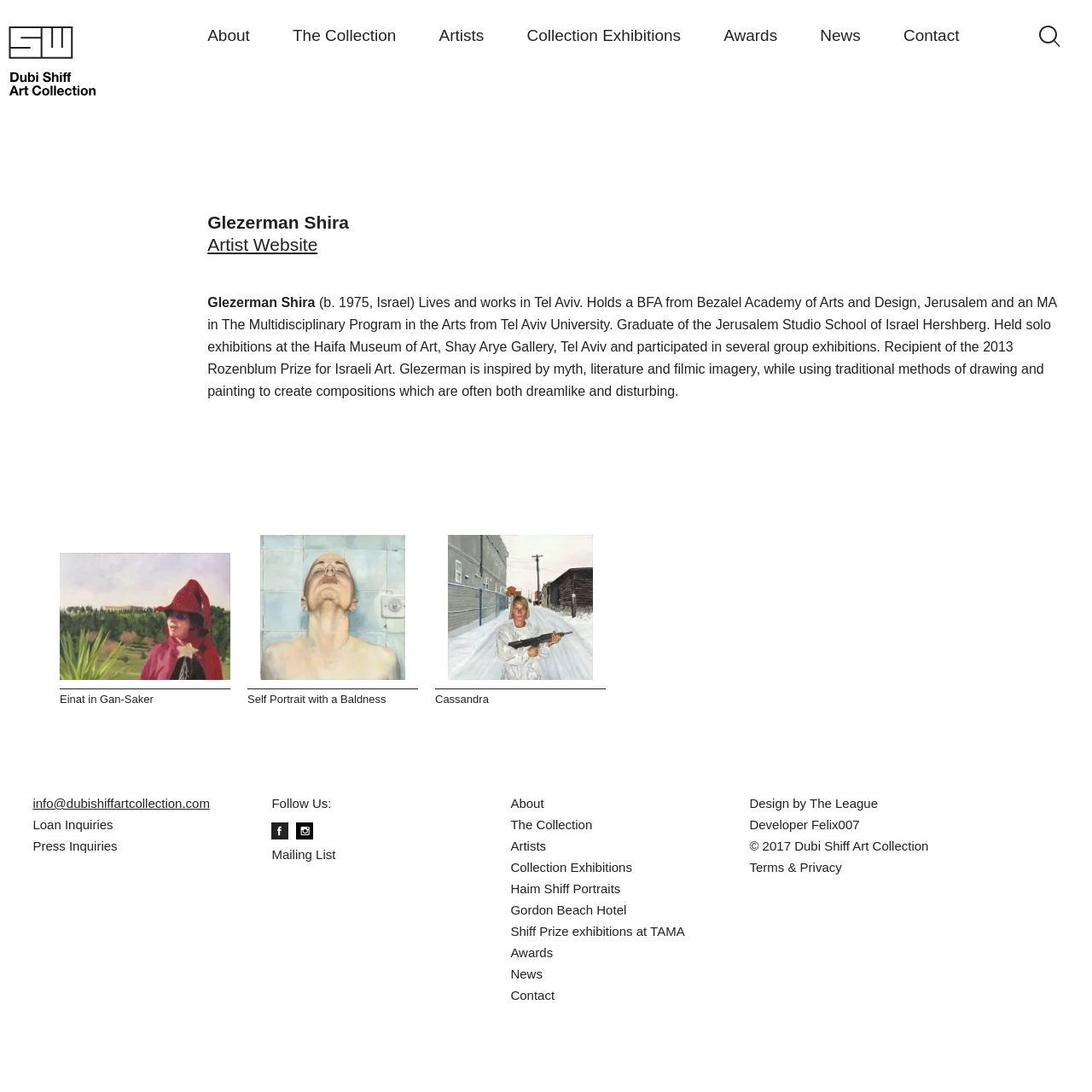Bounding box coordinates are given in the format (top-left x, top-left y, bottom-right x, bottom-right y). All values should be floating point numbers between 0 and 1. Provide the bounding box coordinate for the UI element described as: The Collection

[0.268, 0.023, 0.363, 0.042]